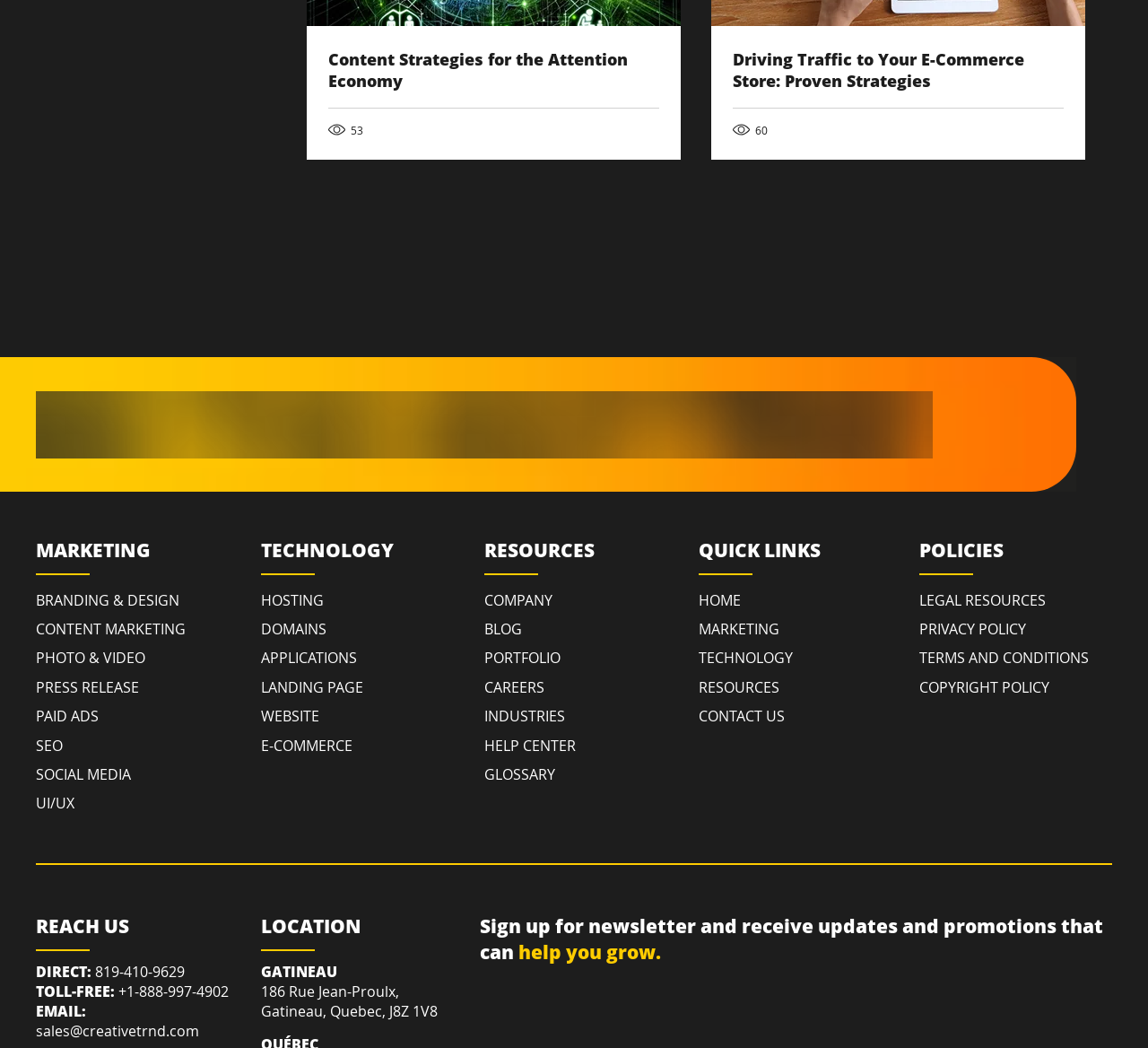What is the main category under 'MARKETING'? Observe the screenshot and provide a one-word or short phrase answer.

BRANDING & DESIGN